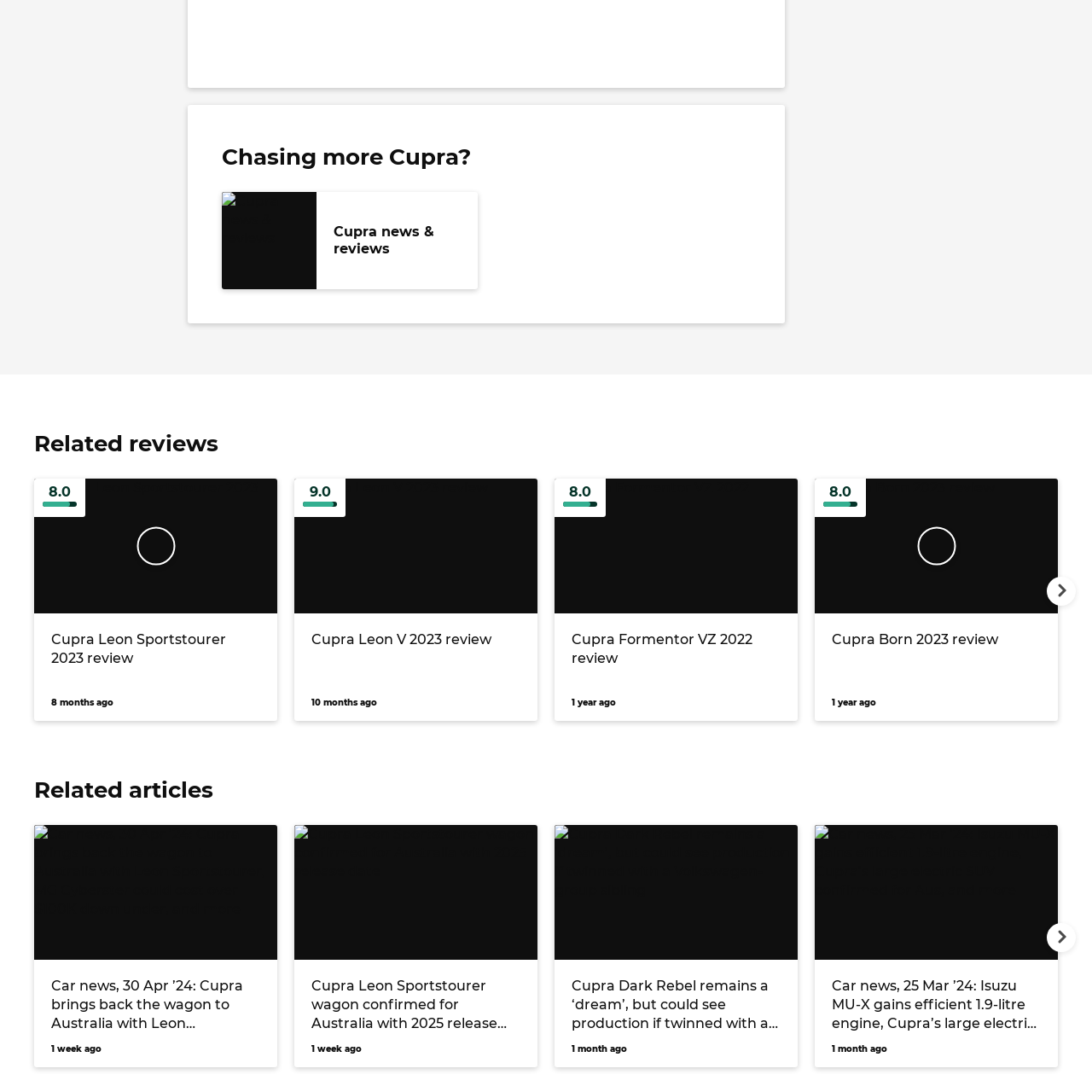Carefully examine the image inside the red box and generate a detailed caption for it.

The image features a sleek and modern automotive design, likely associated with one of Cupra's latest models. Positioned within a section of related reviews, it draws attention to a specific automobile from the Cupra lineup. This visual aesthetic captures the essence of performance and innovation that Cupra embodies, aligning with the broader theme of automotive news and reviews showcased on the webpage. The context suggests that this image is part of a review for the "Cupra Leon Sportstourer 2023," providing an engaging glimpse into the vehicle's styling and features ahead of its detailed evaluation.